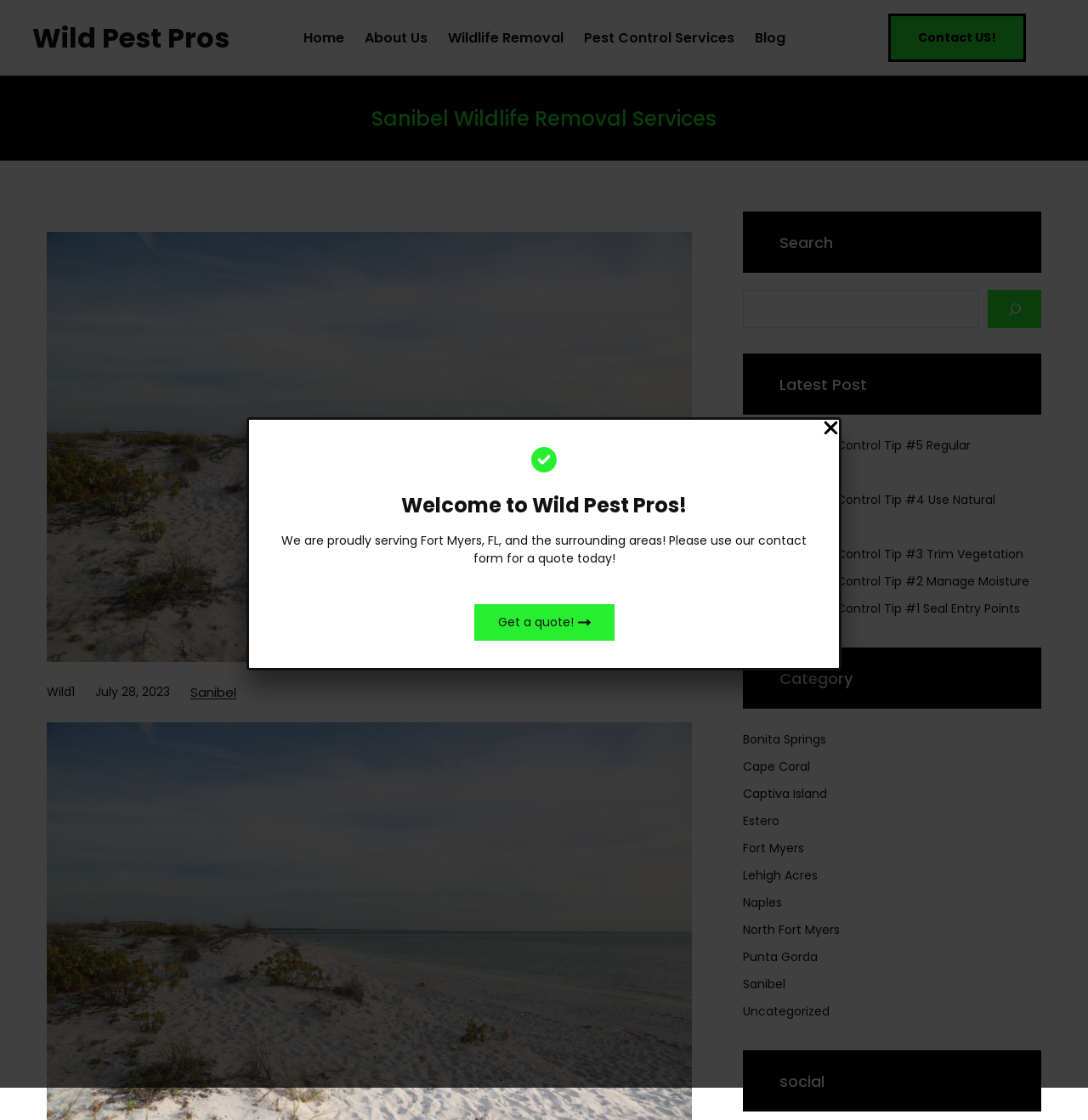Reply to the question with a single word or phrase:
What type of content is listed under 'Latest Post'?

Pest Control Tips